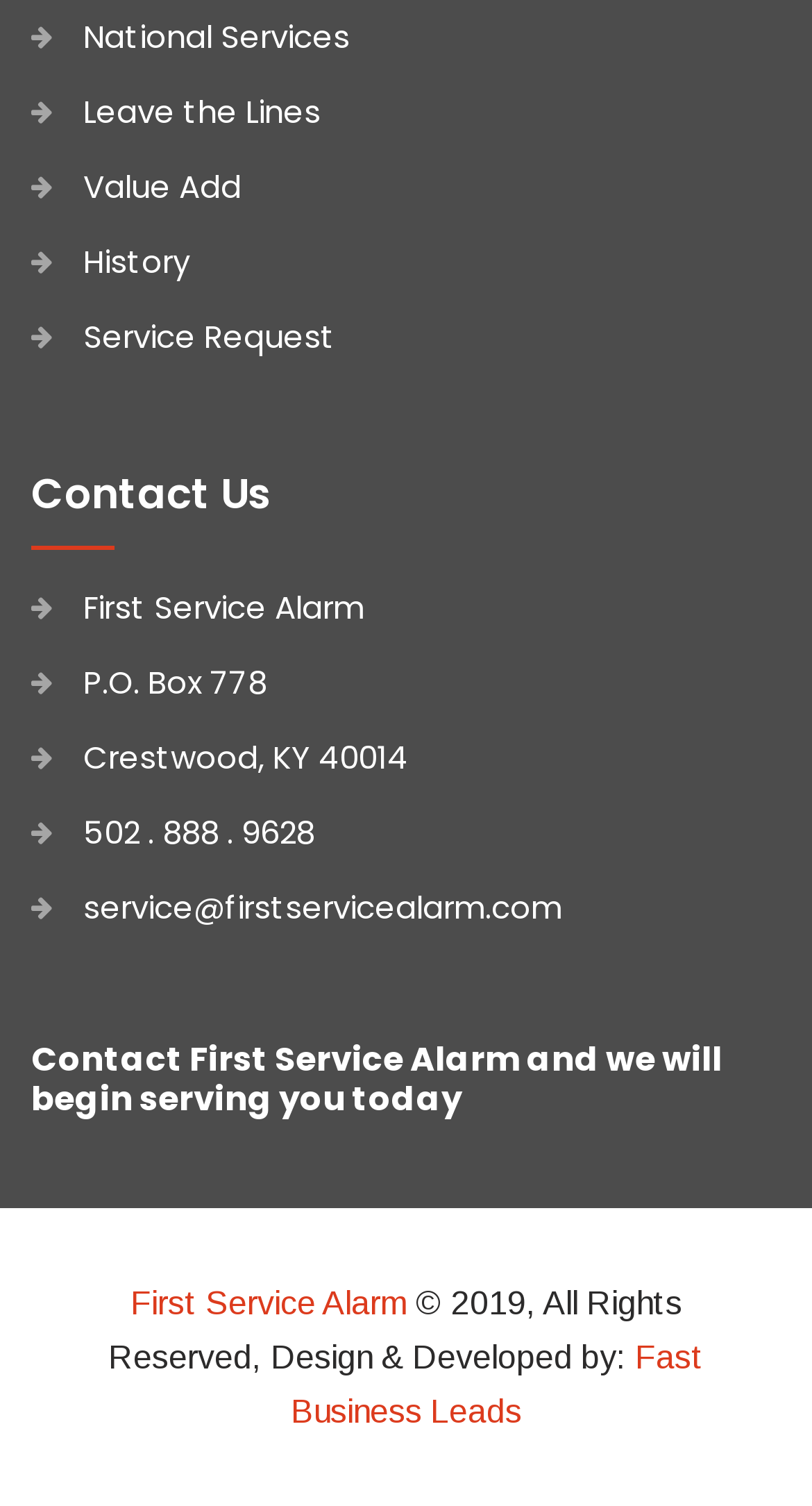Please predict the bounding box coordinates (top-left x, top-left y, bottom-right x, bottom-right y) for the UI element in the screenshot that fits the description: History

[0.103, 0.159, 0.233, 0.188]